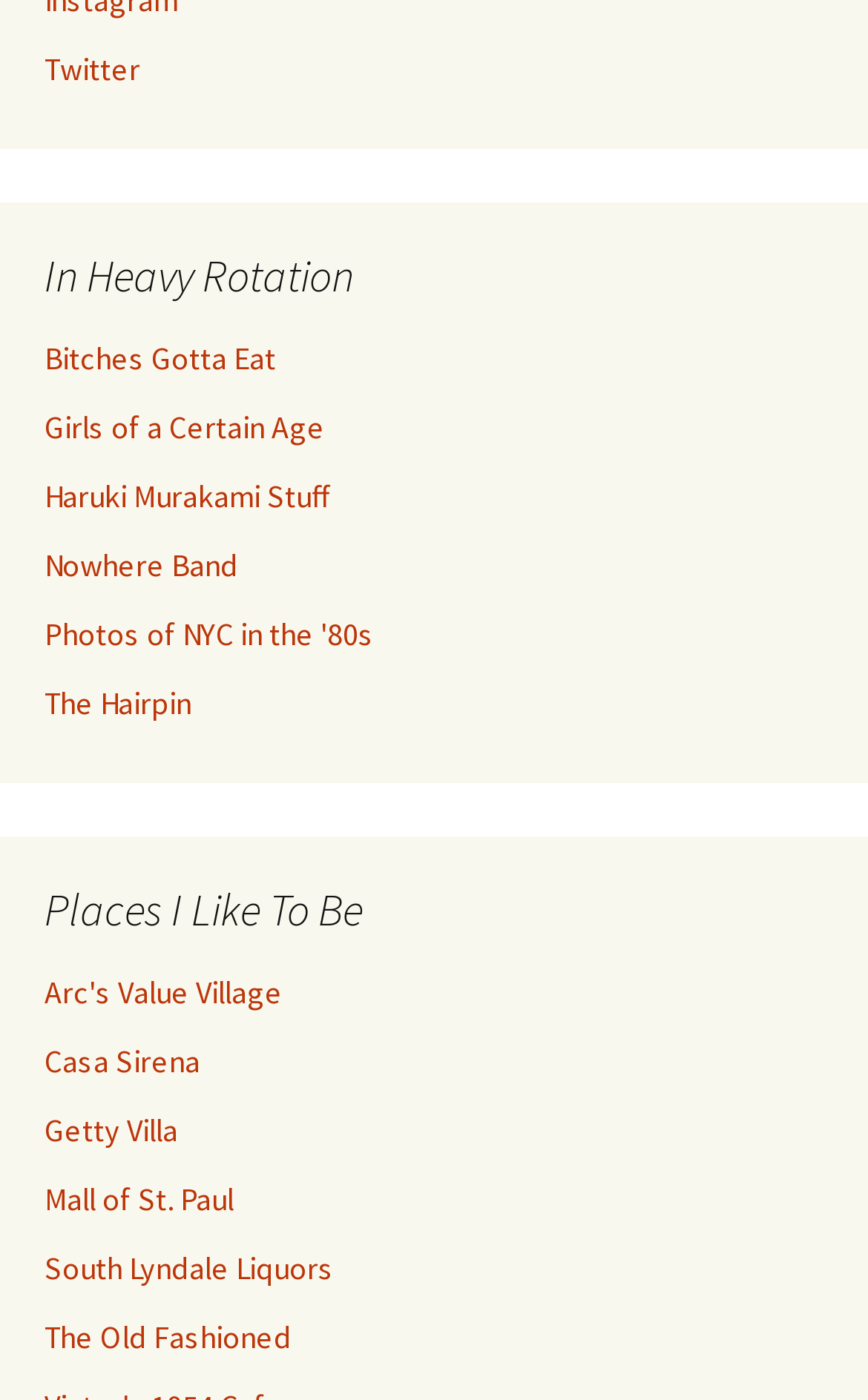What is the last link in the 'In Heavy Rotation' section? Look at the image and give a one-word or short phrase answer.

Photos of NYC in the '80s